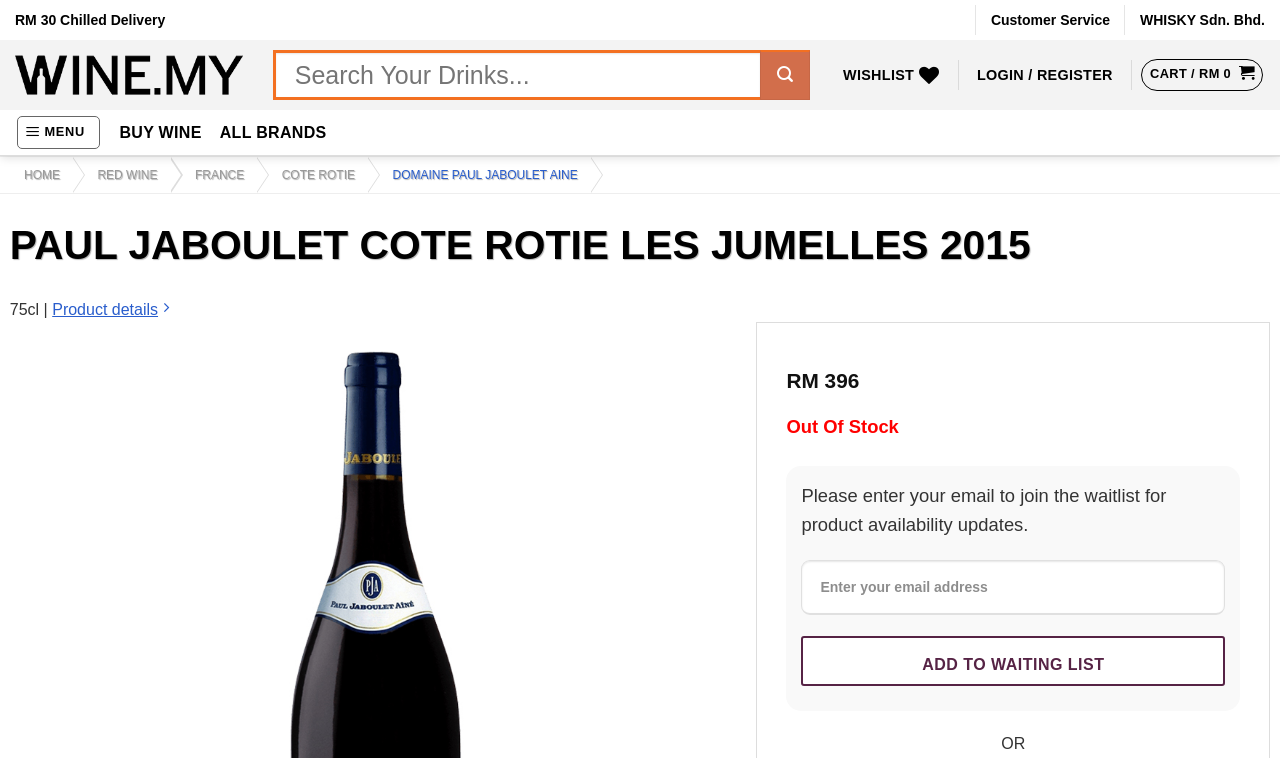Please find the main title text of this webpage.

PAUL JABOULET COTE ROTIE LES JUMELLES 2015